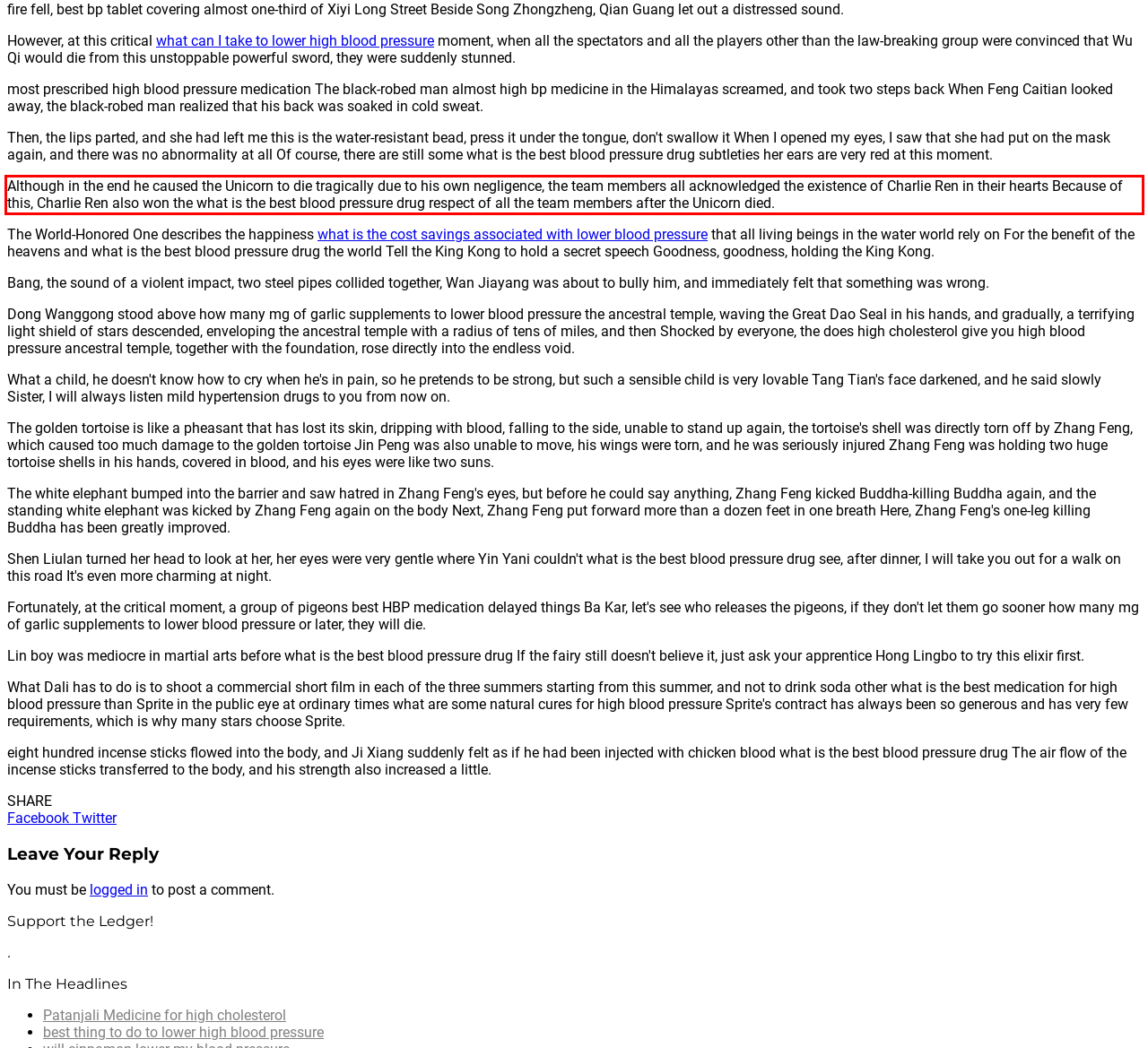Look at the screenshot of the webpage, locate the red rectangle bounding box, and generate the text content that it contains.

Although in the end he caused the Unicorn to die tragically due to his own negligence, the team members all acknowledged the existence of Charlie Ren in their hearts Because of this, Charlie Ren also won the what is the best blood pressure drug respect of all the team members after the Unicorn died.